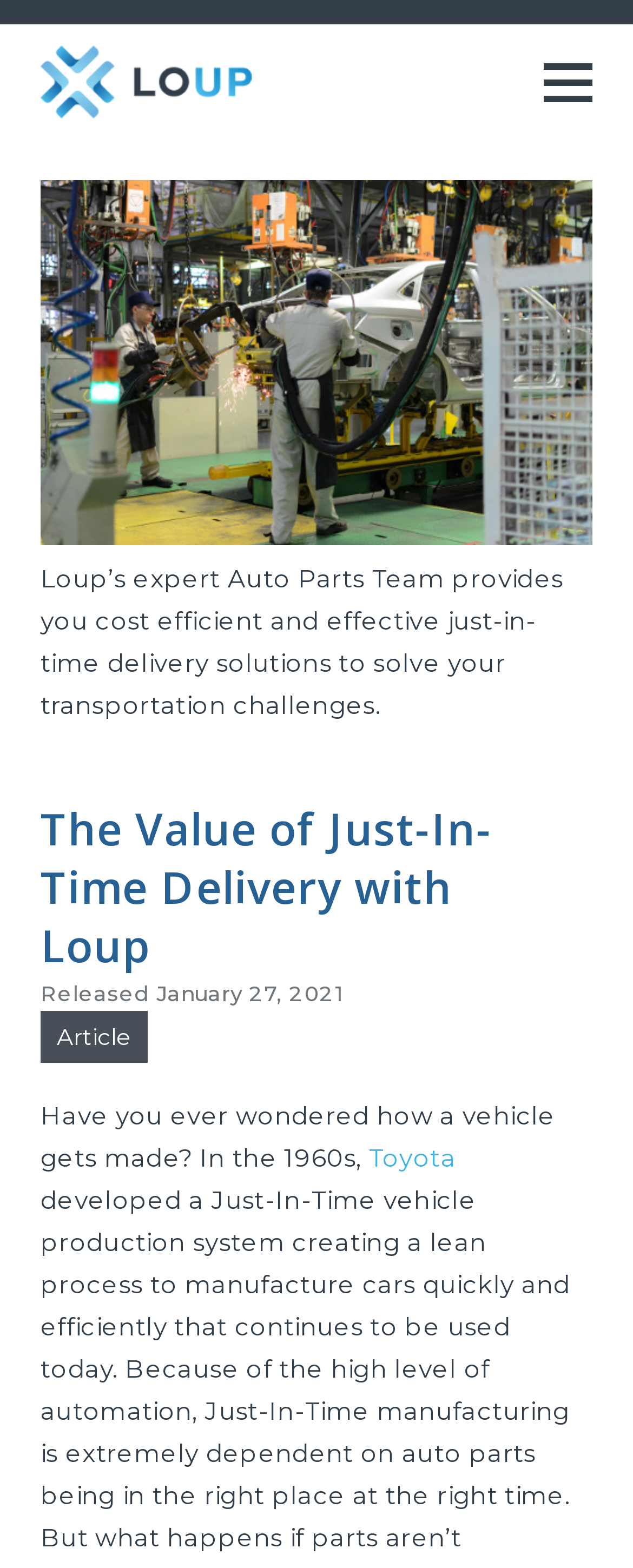Find and provide the bounding box coordinates for the UI element described with: "Toyota".

[0.583, 0.729, 0.72, 0.748]